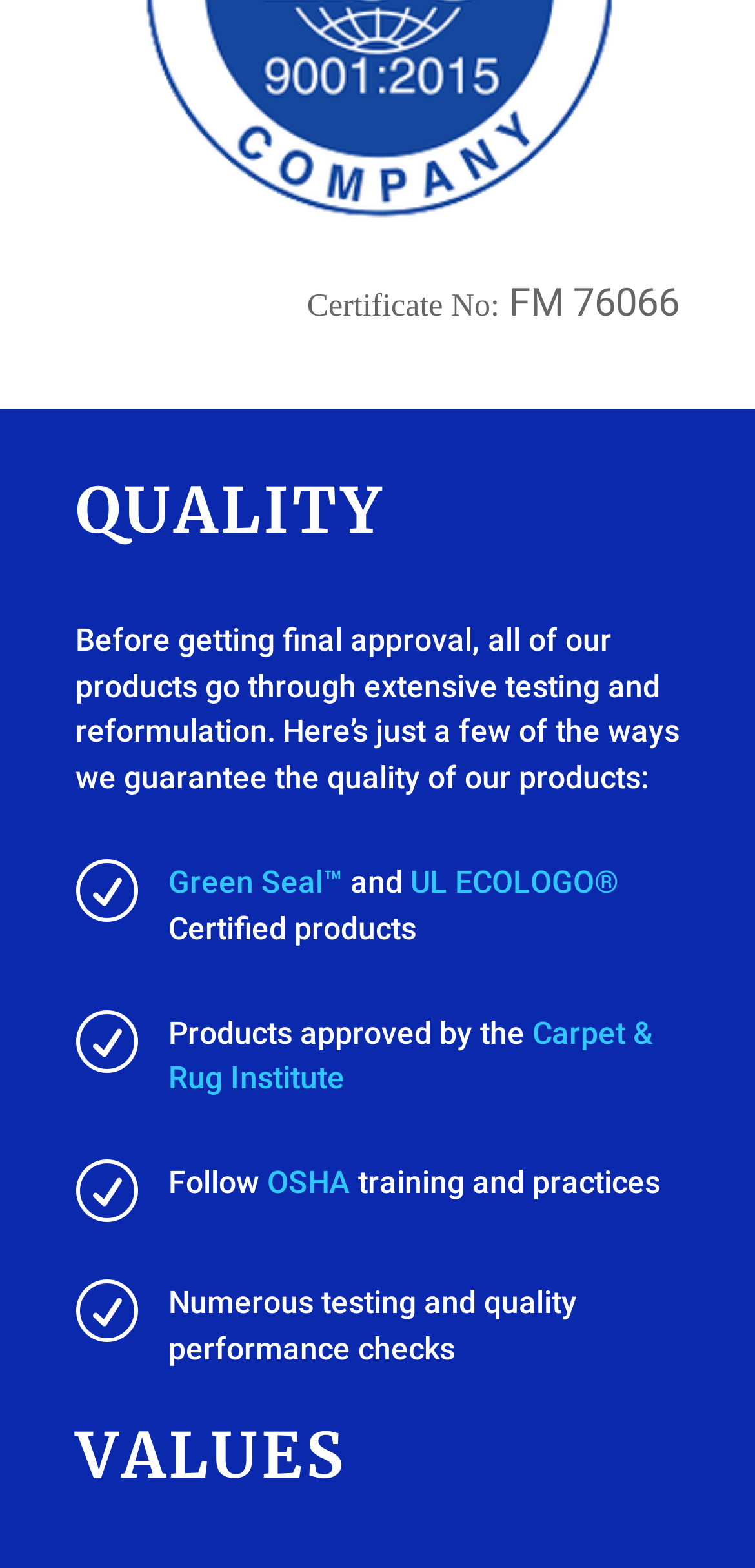Can you find the bounding box coordinates for the UI element given this description: "OSHA"? Provide the coordinates as four float numbers between 0 and 1: [left, top, right, bottom].

[0.354, 0.743, 0.464, 0.766]